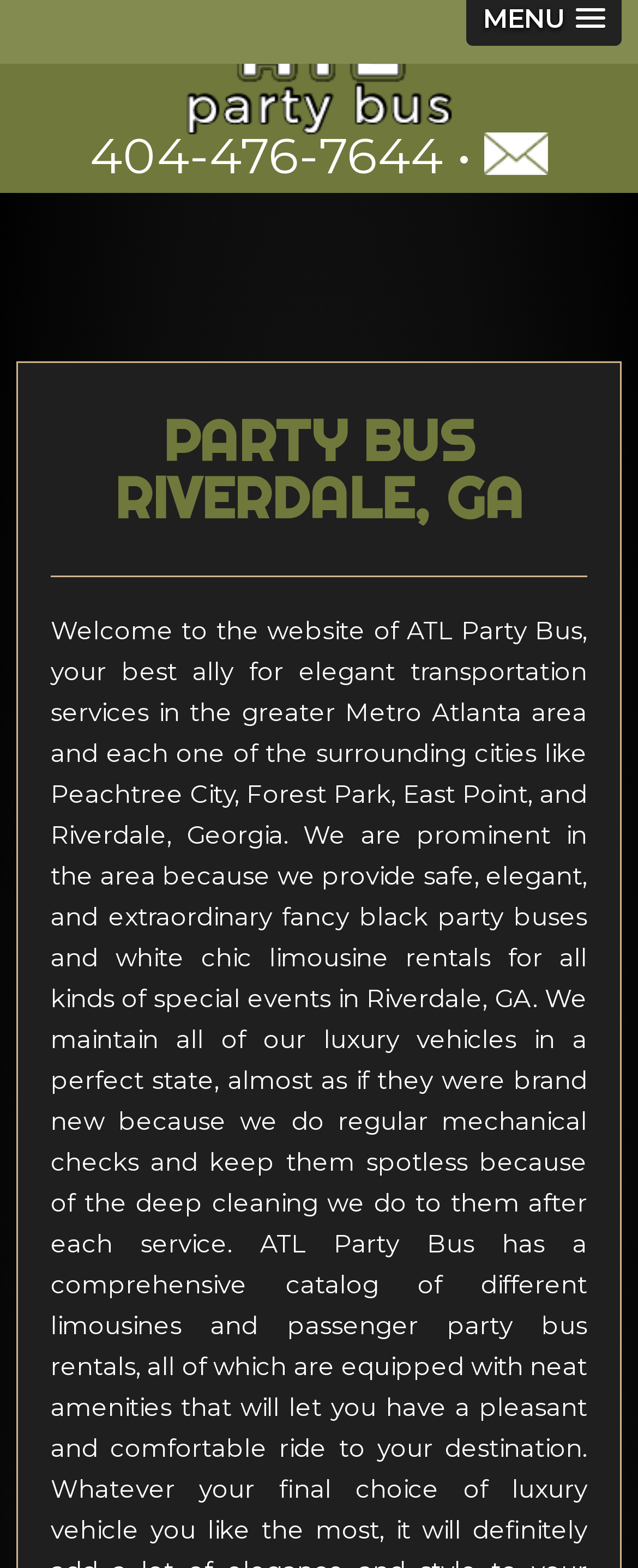Examine the screenshot and answer the question in as much detail as possible: What is the phone number to contact?

The phone number can be found on the webpage, specifically next to the link with the text '404-476-7644'. This is likely the contact number for the party bus rental service.